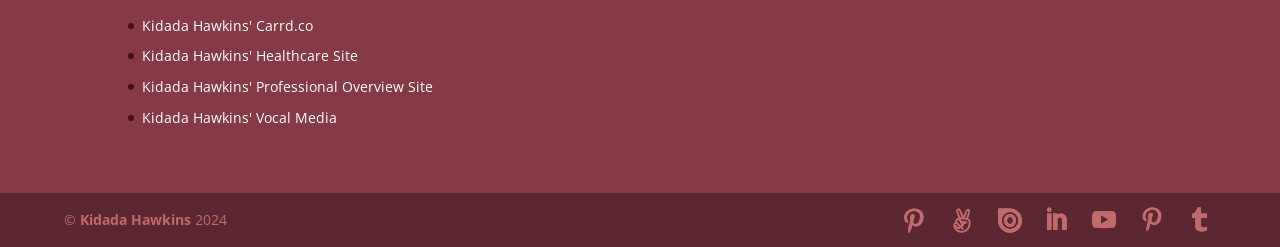Show me the bounding box coordinates of the clickable region to achieve the task as per the instruction: "Check out Kidada Hawkins on LinkedIn".

[0.816, 0.843, 0.834, 0.943]